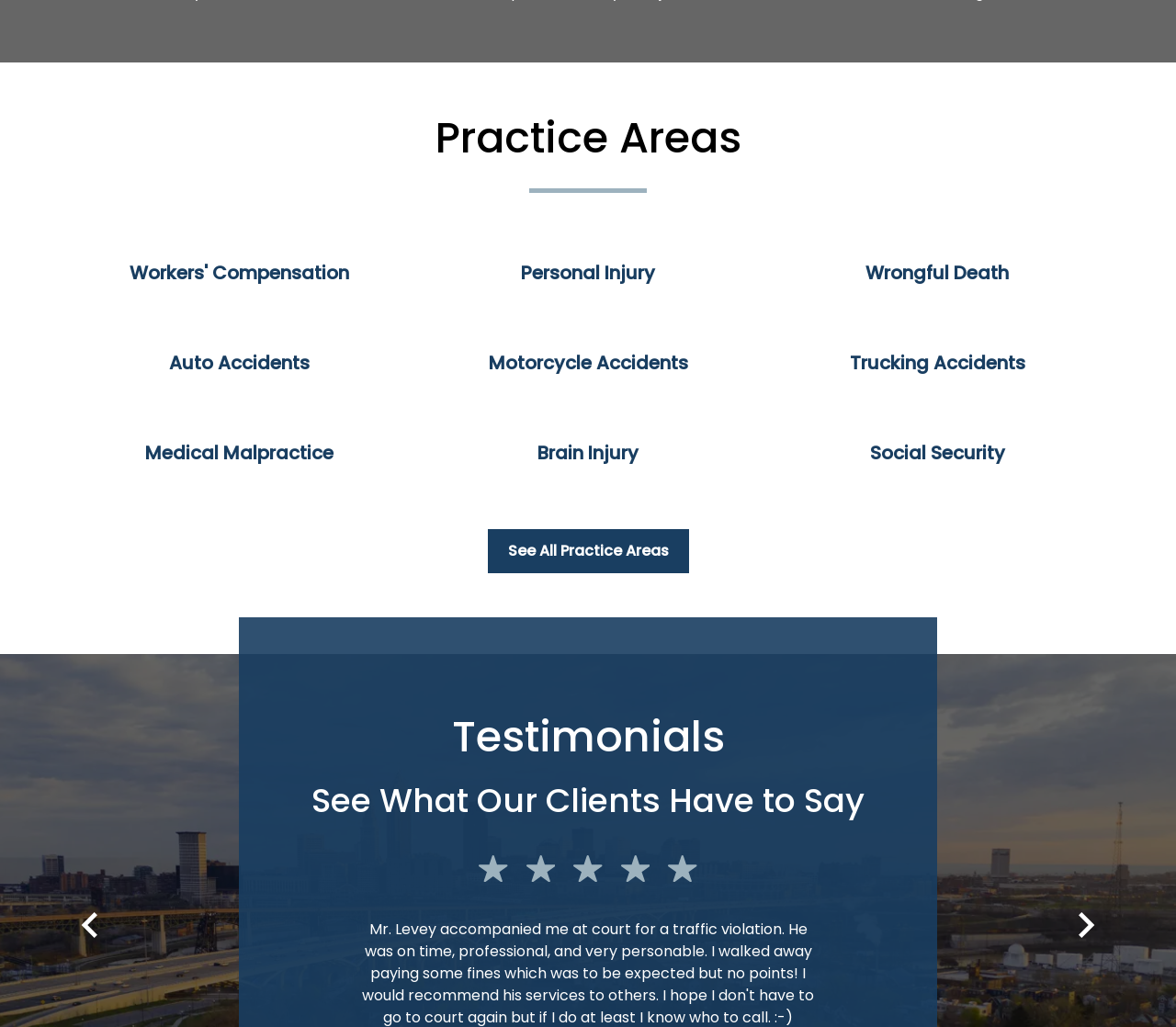Extract the bounding box coordinates for the UI element described as: "Mesmerize Theme".

None